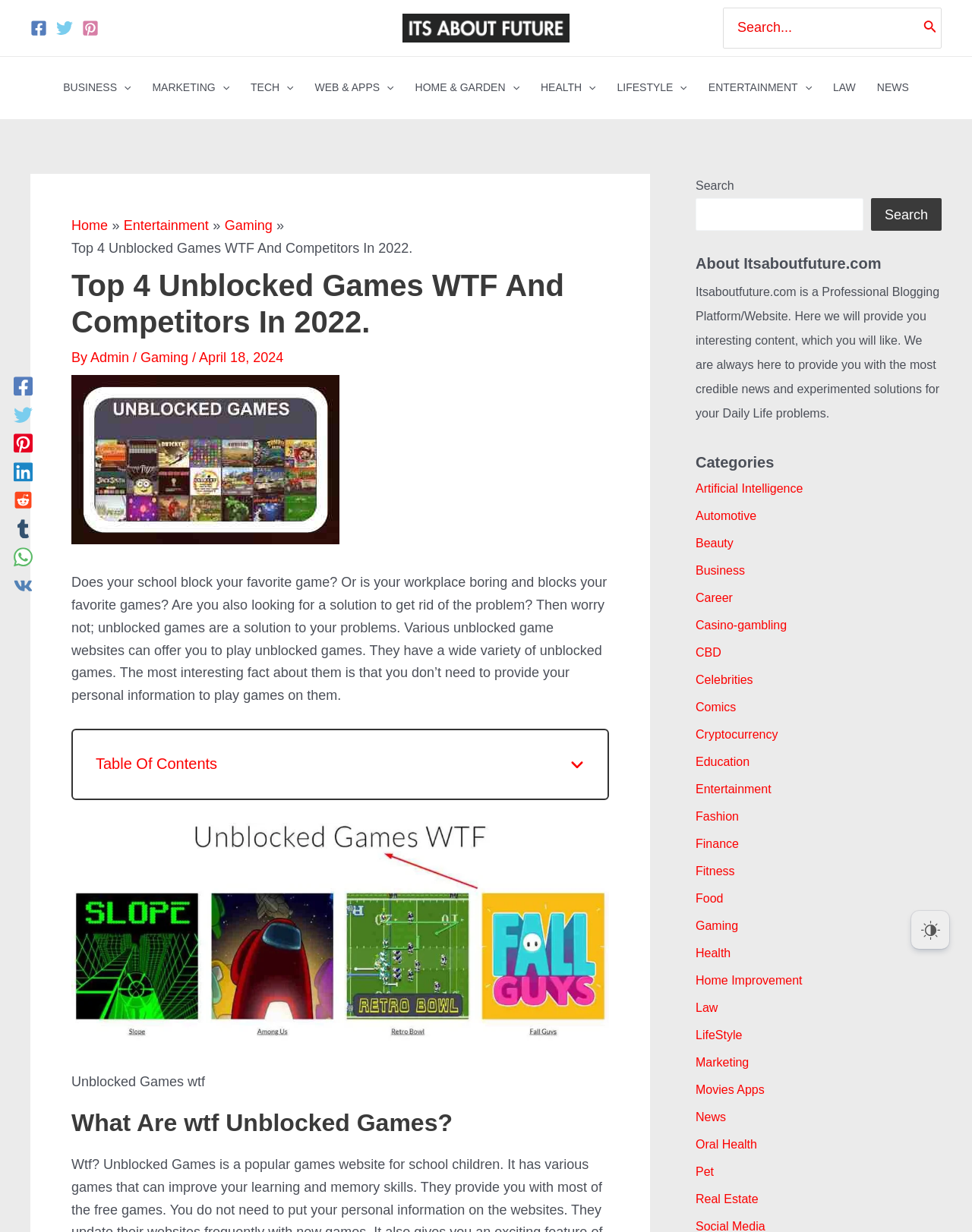What is the purpose of the social media links?
Based on the screenshot, give a detailed explanation to answer the question.

The social media links are located at the top and bottom of the webpage and include icons for Facebook, Twitter, Pinterest, and other platforms. This suggests that the links are intended for users to share the webpage's content on their social media profiles.